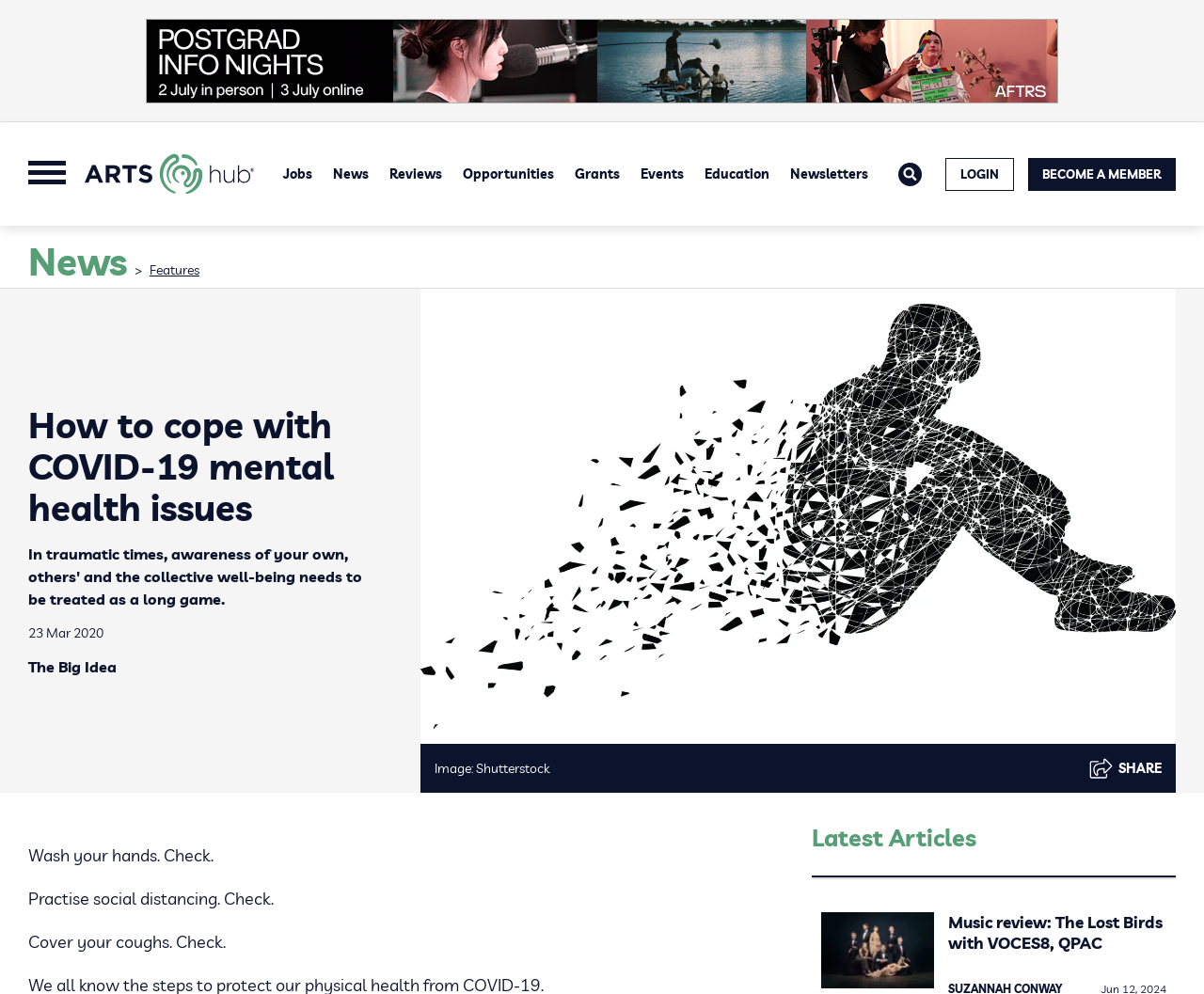Reply to the question with a single word or phrase:
What is the date of the article 'How to cope with COVID-19 mental health issues'?

23 Mar 2020